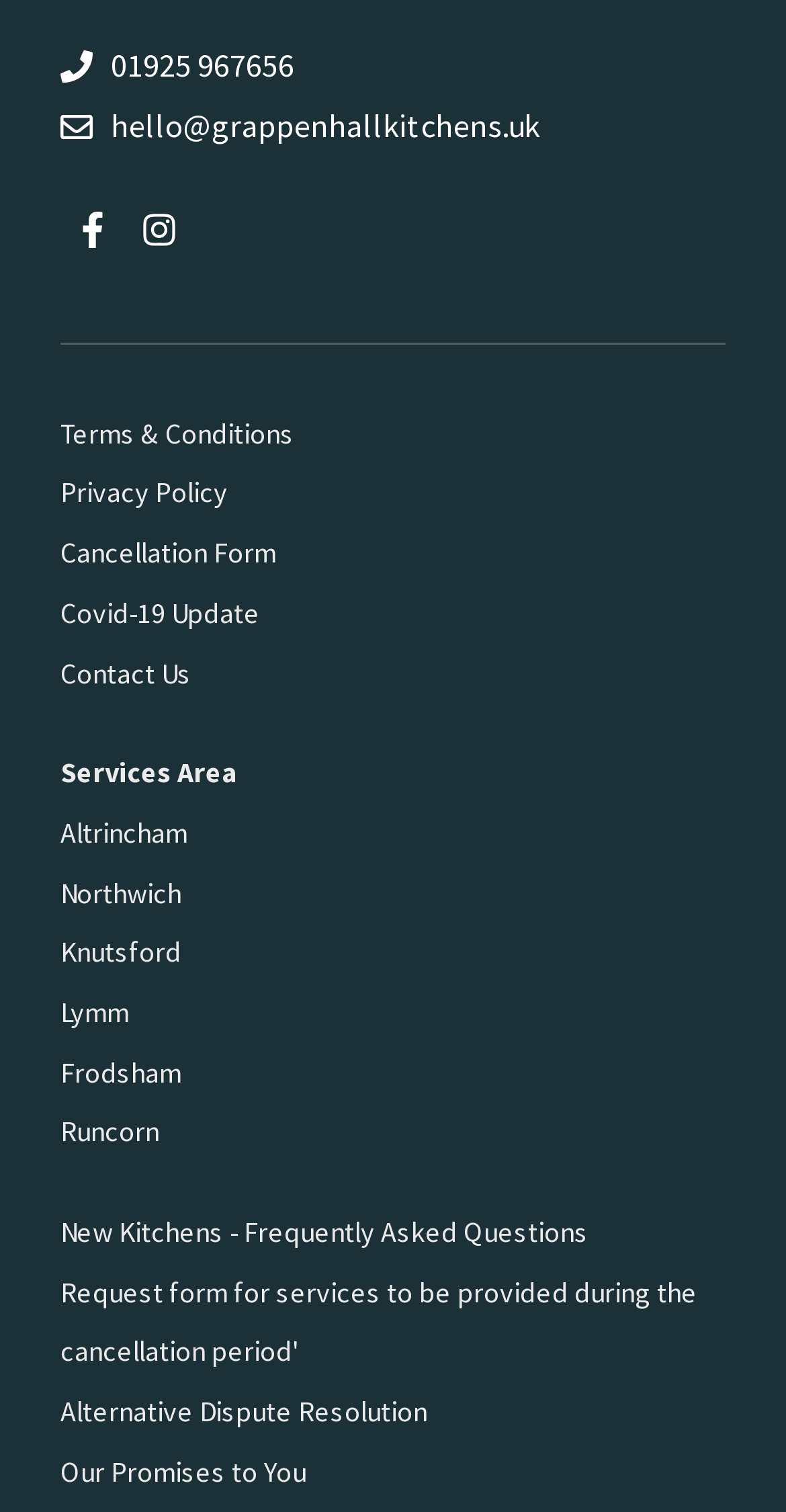How many links are there in the footer section?
By examining the image, provide a one-word or phrase answer.

9